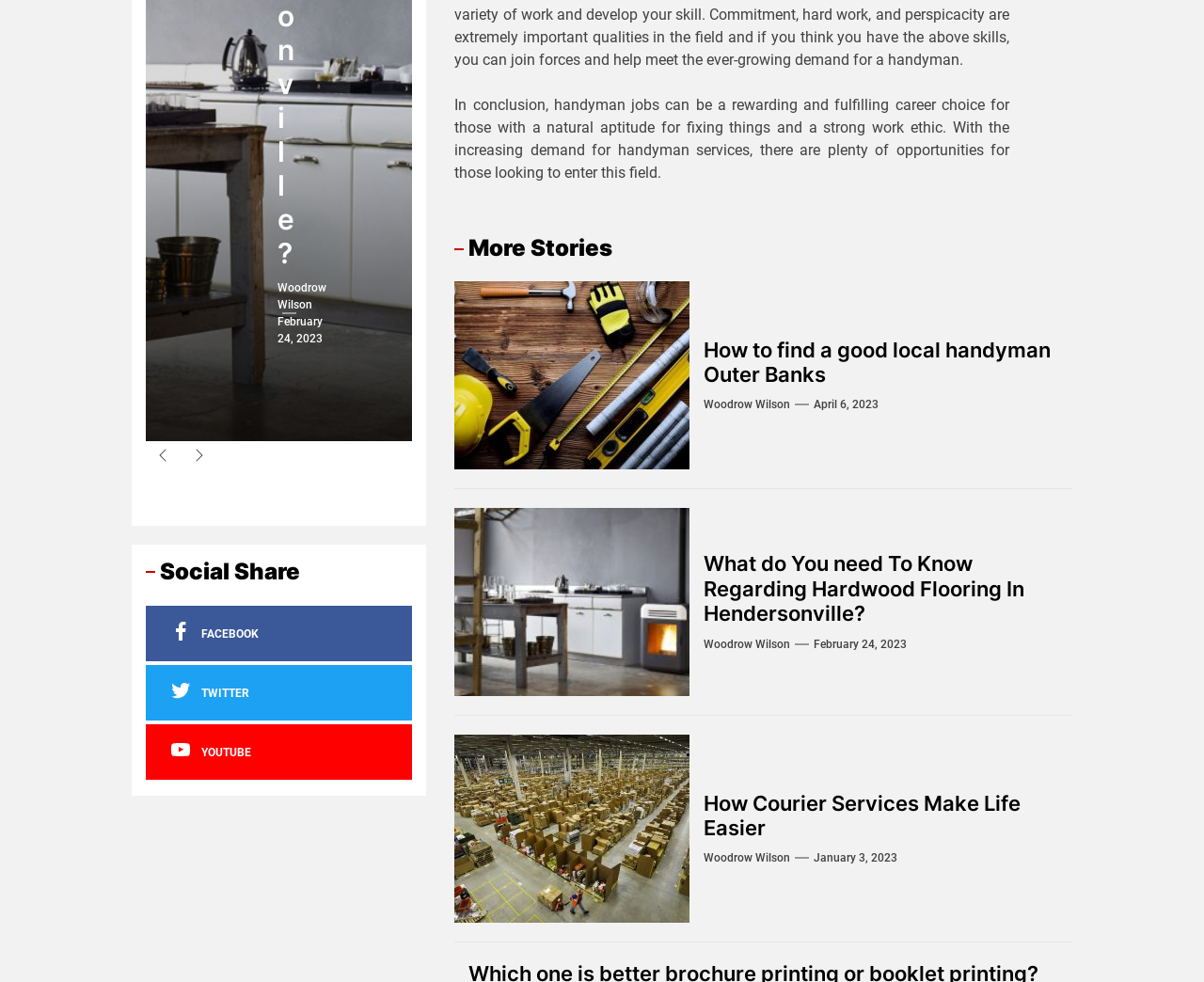What is the date of the second article?
Use the screenshot to answer the question with a single word or phrase.

February 24, 2023